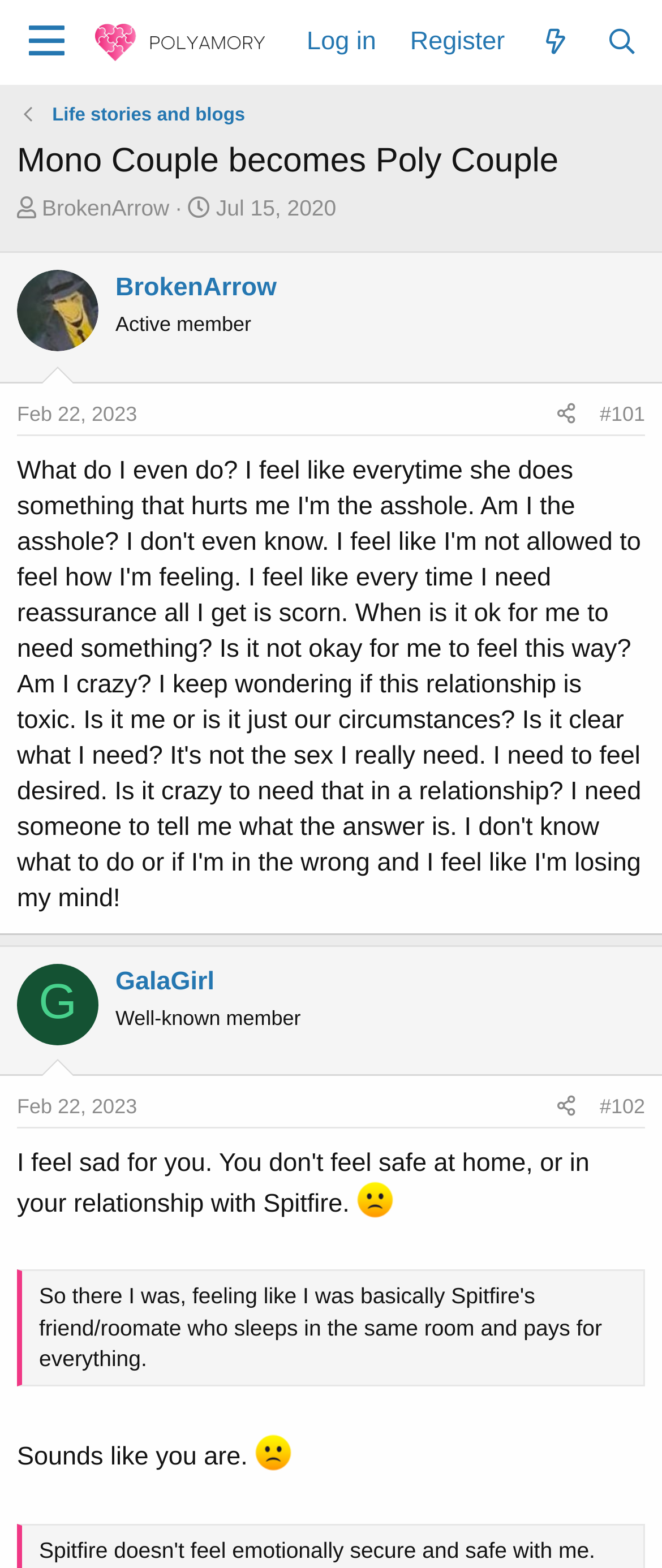Identify the main heading from the webpage and provide its text content.

Mono Couple becomes Poly Couple